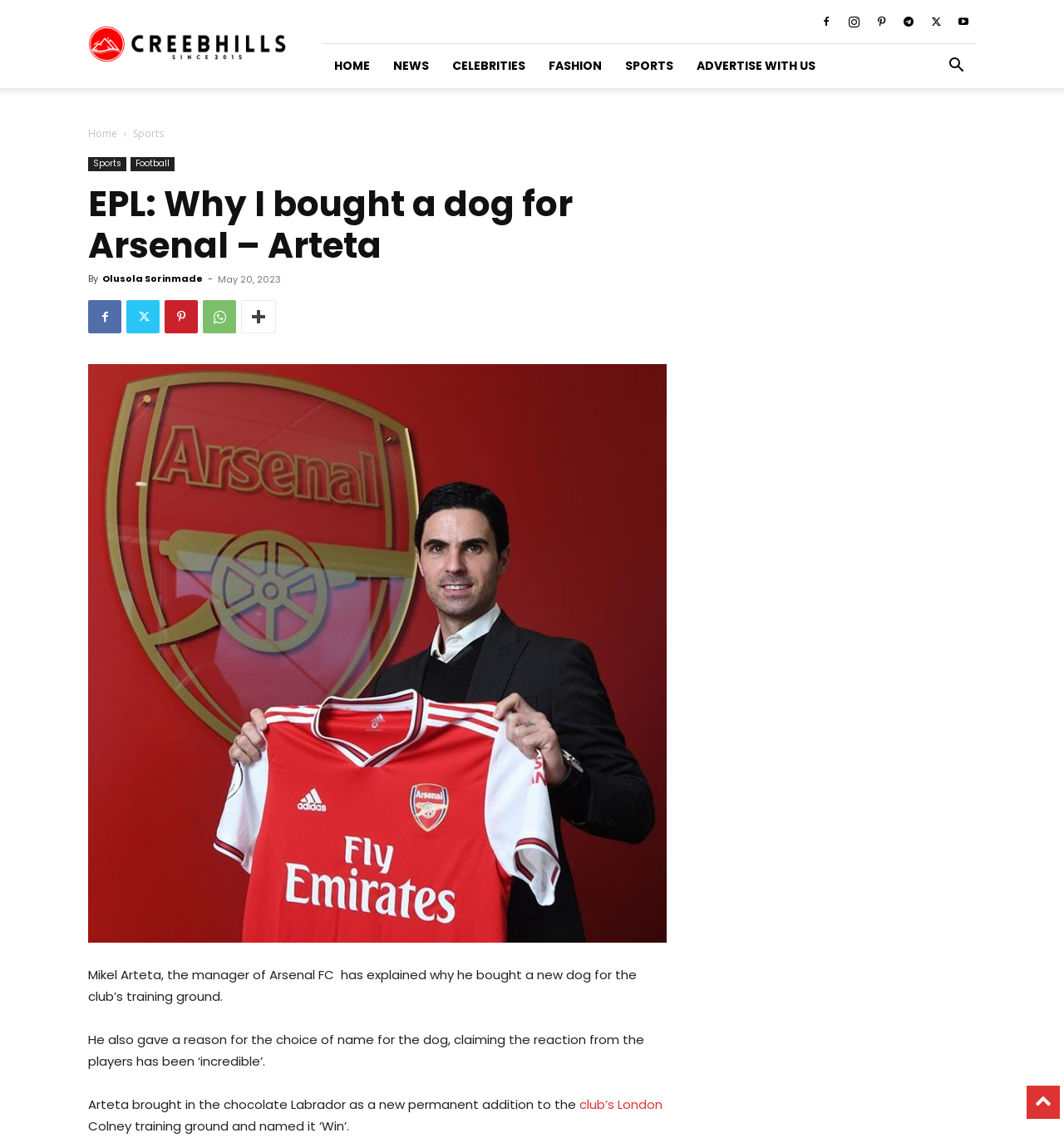Please find the bounding box for the UI element described by: "Advertise With Us".

[0.644, 0.039, 0.777, 0.077]